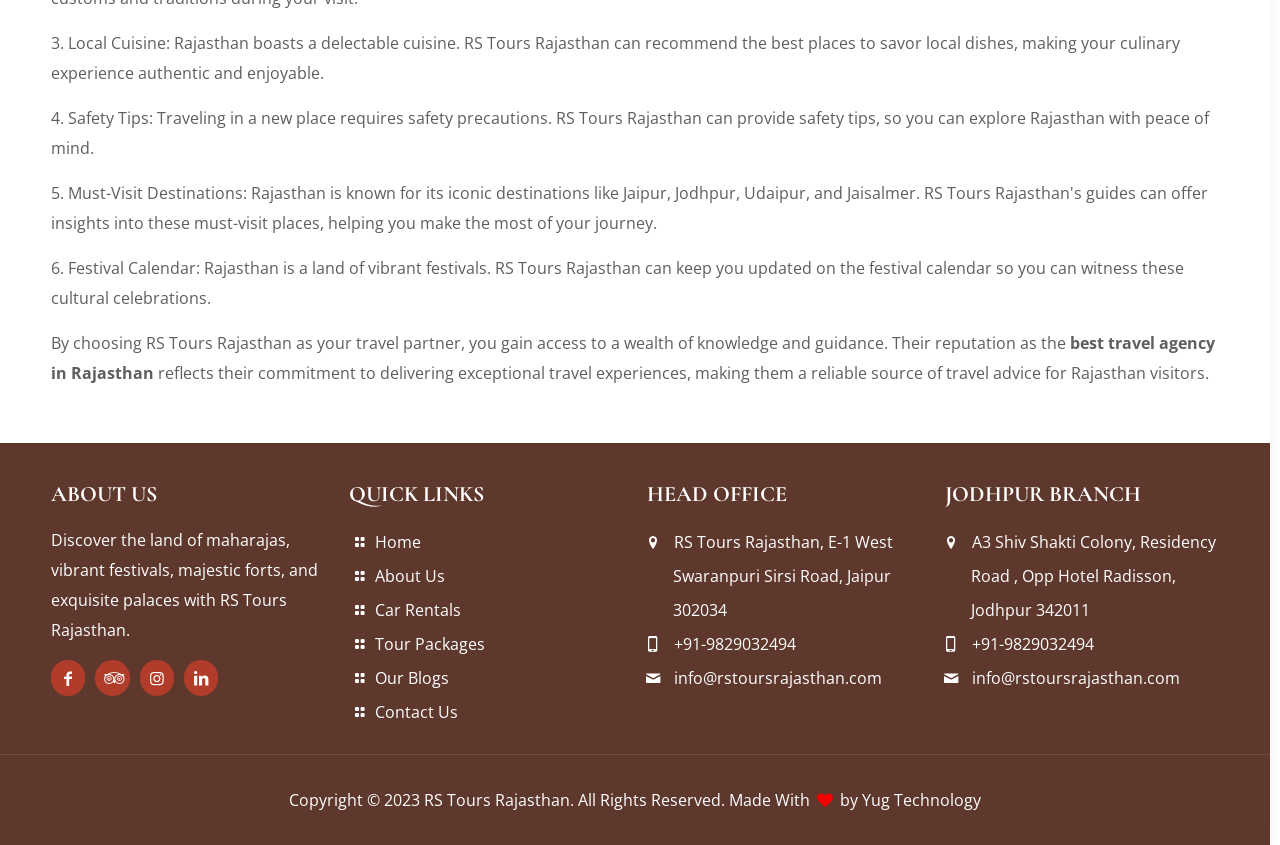Utilize the details in the image to give a detailed response to the question: What is the copyright year of the webpage?

The webpage footer contains the text 'Copyright © 2023', indicating that the copyright year is 2023.